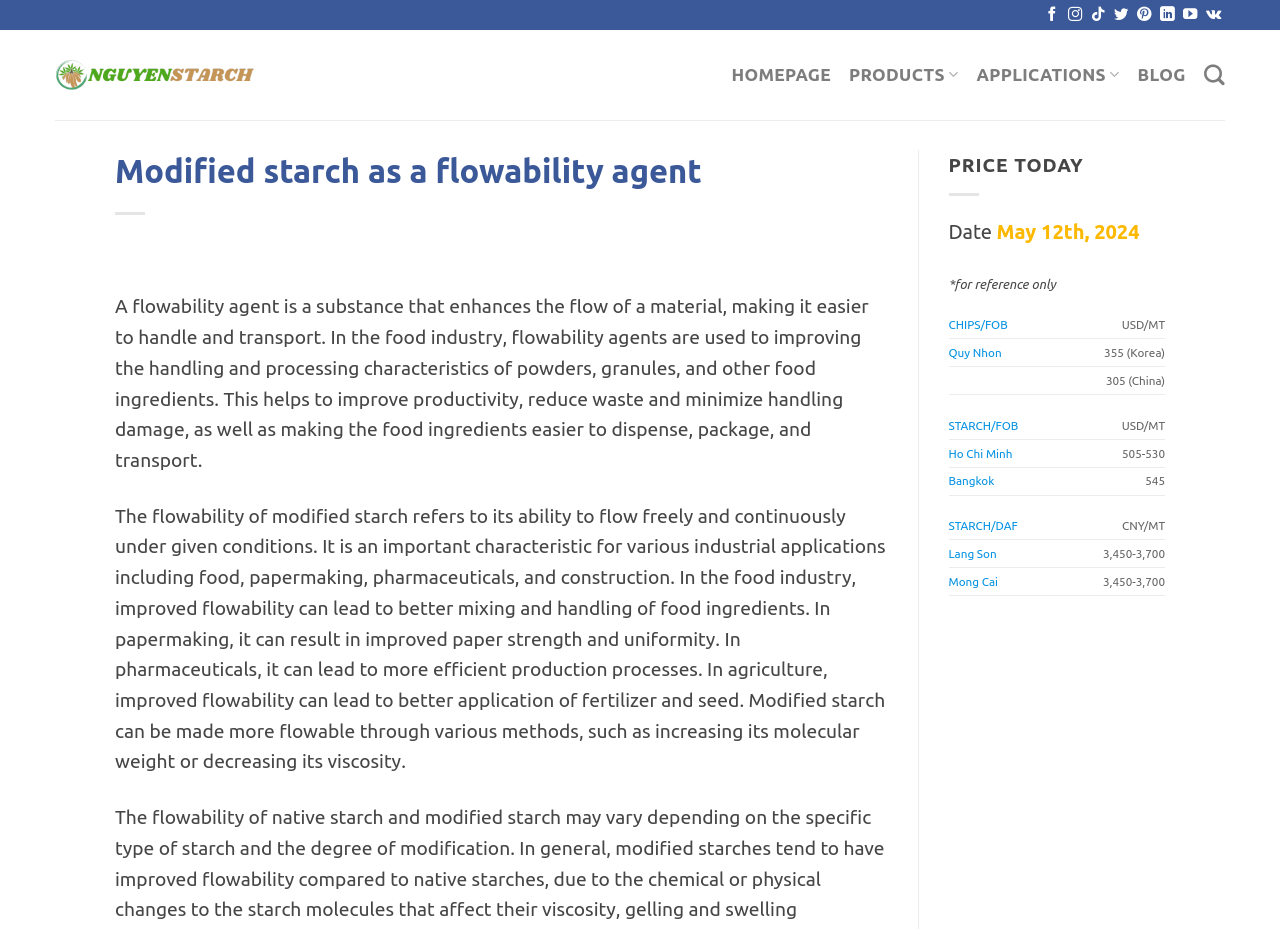Give a detailed account of the webpage.

The webpage is about modified starch as a flowability agent, with a focus on its applications and prices. At the top, there are social media links to follow NguyenStarch on various platforms, including Facebook, Instagram, TikTok, Twitter, Pinterest, LinkedIn, YouTube, and VKontakte. Below these links, there is a logo and a link to the NguyenStarch homepage.

The main content of the page is divided into two sections. The first section has a heading "Modified starch as a flowability agent" and provides a detailed description of what flowability agents are, their importance in the food industry, and how modified starch can improve flowability. This section also explains the benefits of improved flowability in various industries, including food, papermaking, pharmaceuticals, and agriculture.

The second section is a table displaying prices of modified starch and other related products. The table has three sections, each with a different set of prices. The first section has prices for CHIPS/FOB and USD/MT, with locations Quy Nhon and Korea. The second section has prices for STARCH/FOB and USD/MT, with locations Ho Chi Minh and China. The third section has prices for STARCH/DAF and CNY/MT, with locations Lang Son, Mong Cai, and other regions.

Throughout the page, there are no images, but there are several tables and figures displaying prices and product information. The overall layout is organized, with clear headings and concise text, making it easy to navigate and understand the content.